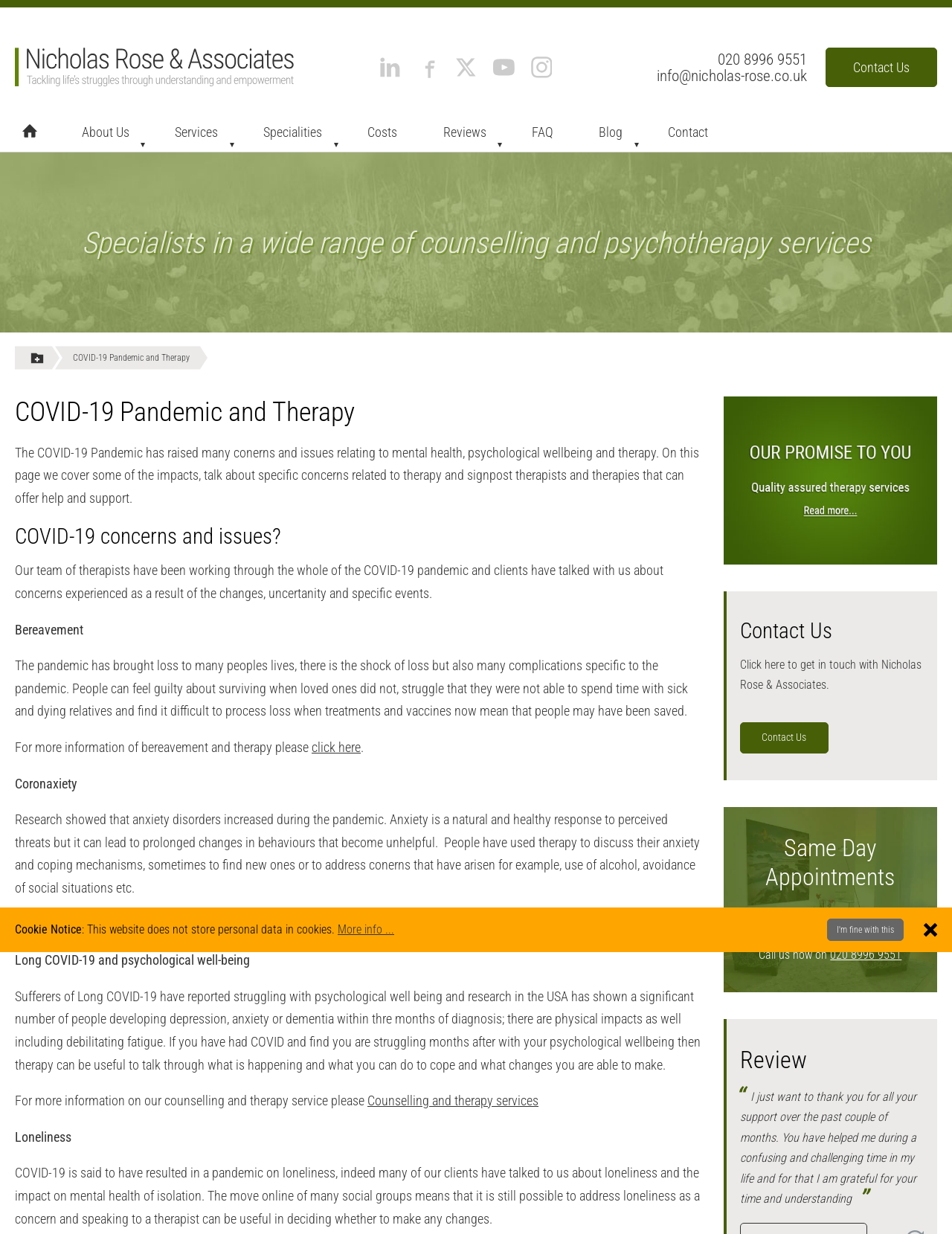Determine the bounding box coordinates for the region that must be clicked to execute the following instruction: "Get in touch with Nicholas Rose & Associates".

[0.777, 0.501, 0.874, 0.521]